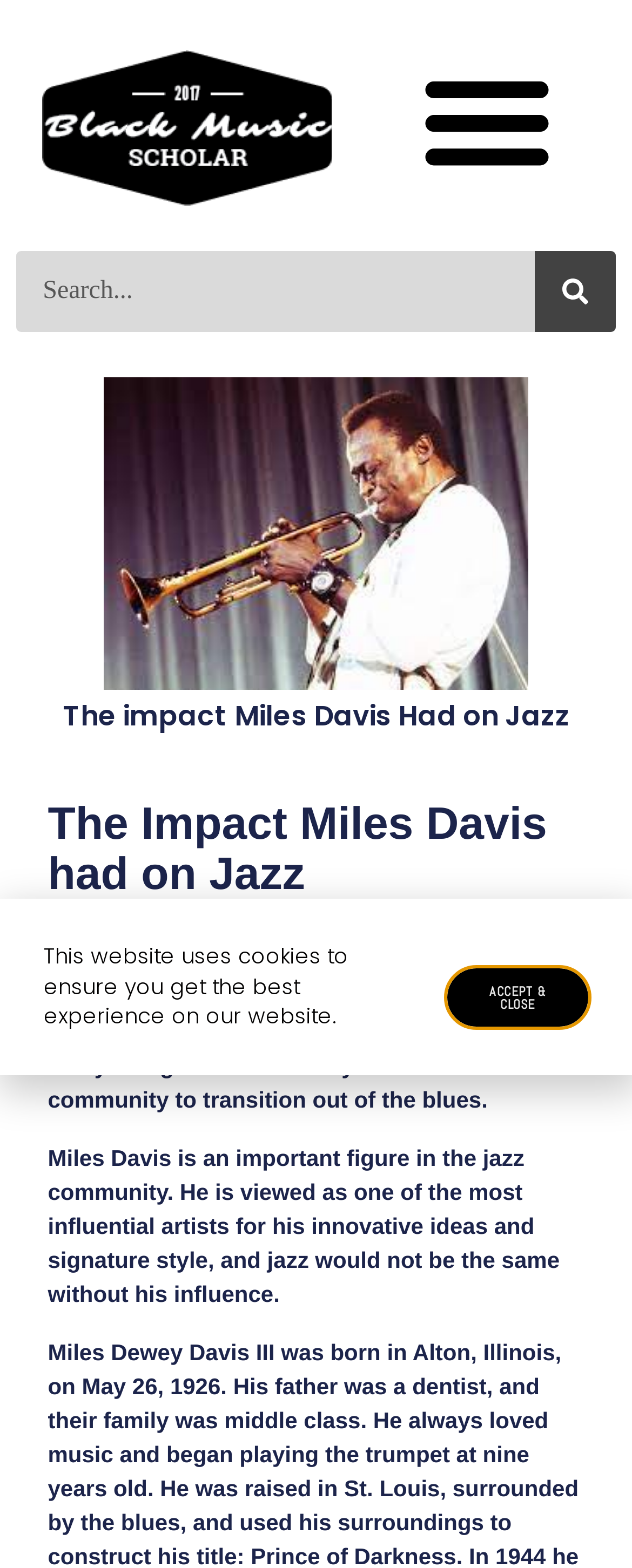Present a detailed account of what is displayed on the webpage.

The webpage is about the impact of Miles Davis on jazz music, with a focus on the black community's role in shaping the genre. At the top left of the page, there is a link, and to its right, a menu toggle button. Below these elements, a search bar is located, accompanied by a search button and a small image.

The main content of the page is divided into sections, with headings that provide a clear structure. The first heading, "The impact Miles Davis Had on Jazz", is followed by a subheading, "Introduction:". Below these headings, there are two paragraphs of text that discuss the definition of jazz and Miles Davis' influence on the genre.

At the bottom of the page, there is a notice about the website's use of cookies, with a heading and a link to "ACCEPT & CLOSE" the notification. This notice is positioned below the main content area, taking up a small portion of the page's bottom section.